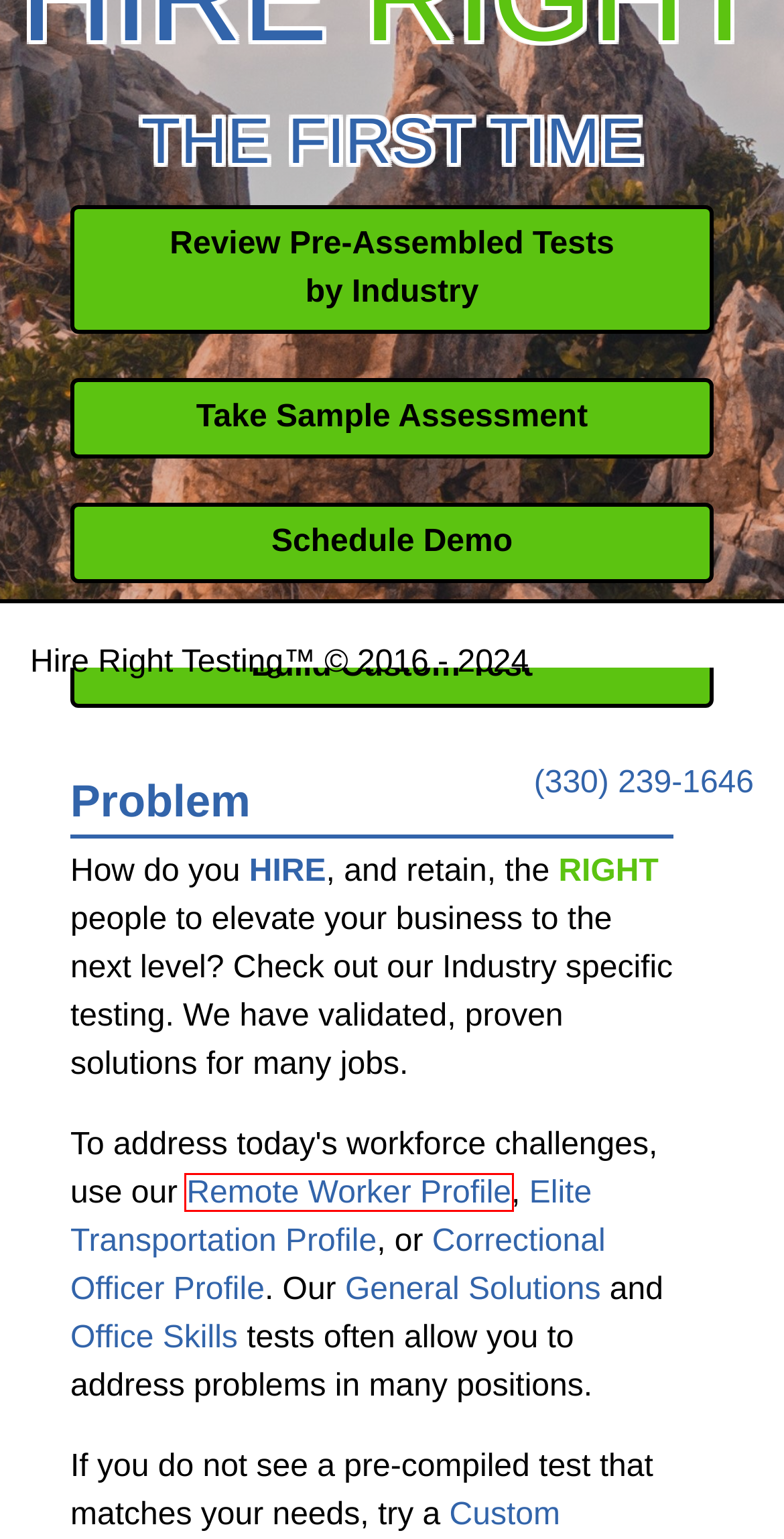You are provided with a screenshot of a webpage highlighting a UI element with a red bounding box. Choose the most suitable webpage description that matches the new page after clicking the element in the bounding box. Here are the candidates:
A. Request Demo - Hire Right Testing
B. Remote Worker Profile - Hire Right Testing
C. Correctional Officer Profile - Hire Right Testing
D. Hire Right, with Hire Right Testing - Hire Right Testing
E. Assessments - Hire Right Testing
F. Custom Solutions - Hire Right Testing
G. Elite Transportation Profile - Hire Right Testing
H. General - Hire Right Testing

B